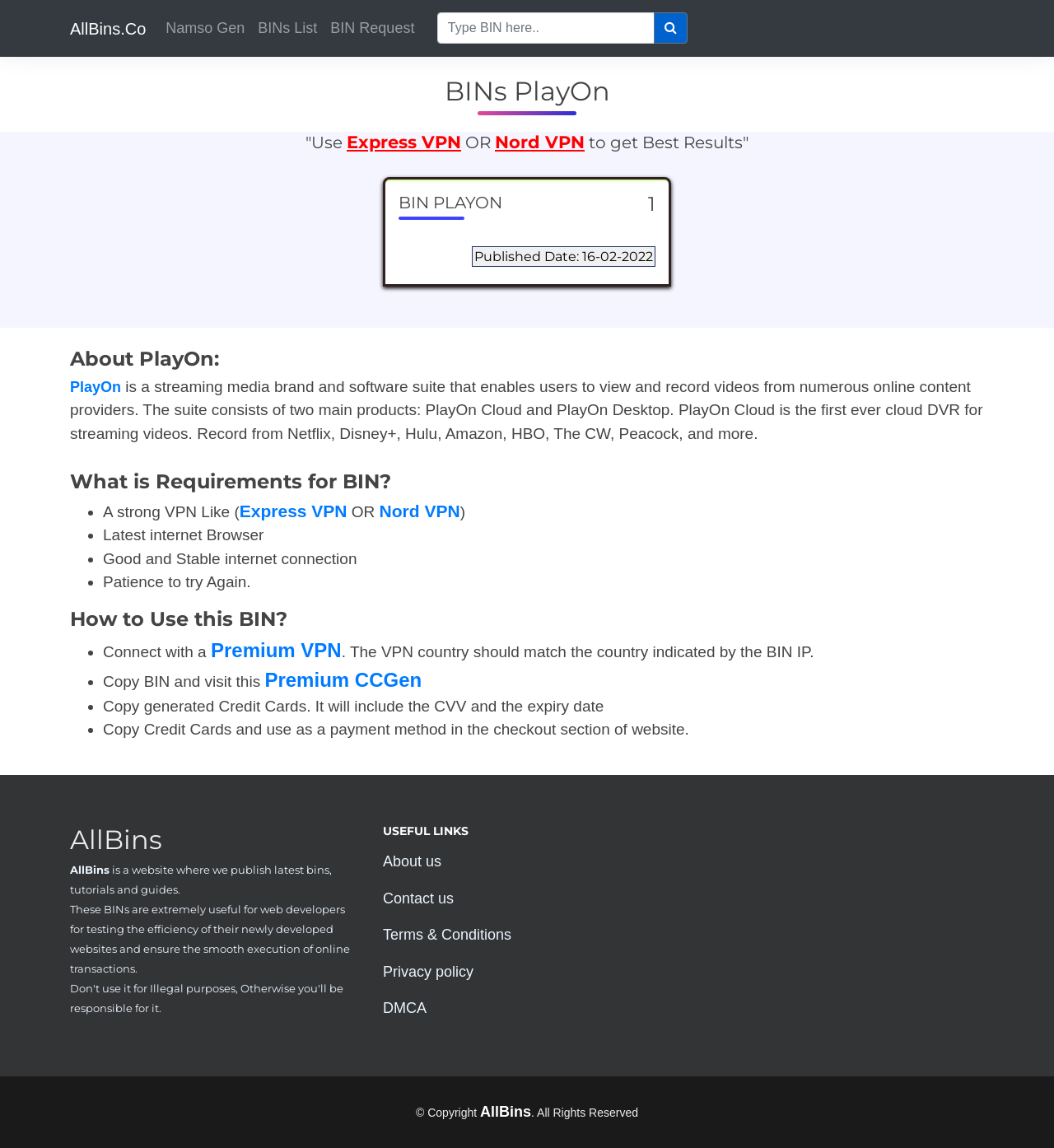Can you find the bounding box coordinates for the element to click on to achieve the instruction: "Check the requirements for BIN"?

[0.066, 0.41, 0.934, 0.43]